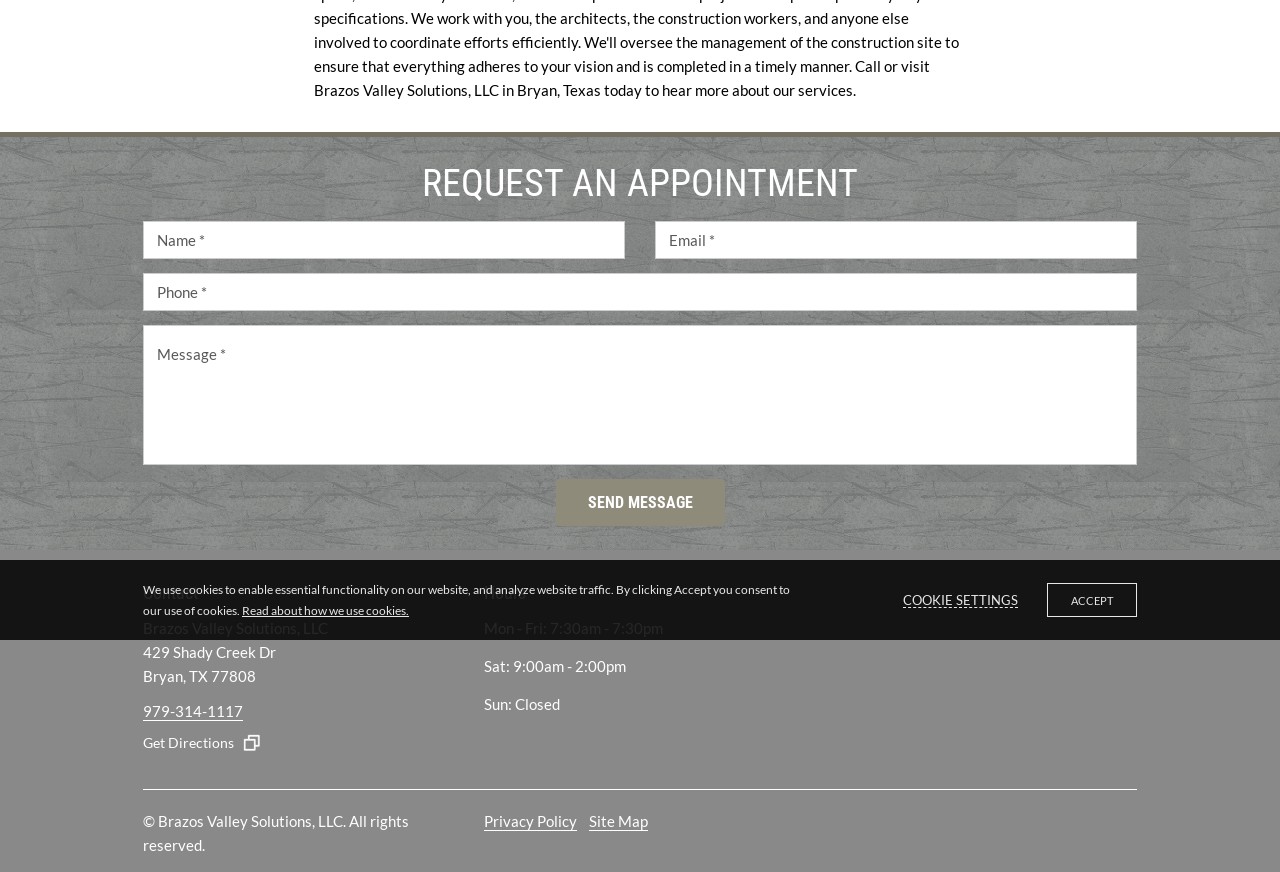Given the element description placeholder="Email *", predict the bounding box coordinates for the UI element in the webpage screenshot. The format should be (top-left x, top-left y, bottom-right x, bottom-right y), and the values should be between 0 and 1.

[0.512, 0.253, 0.888, 0.297]